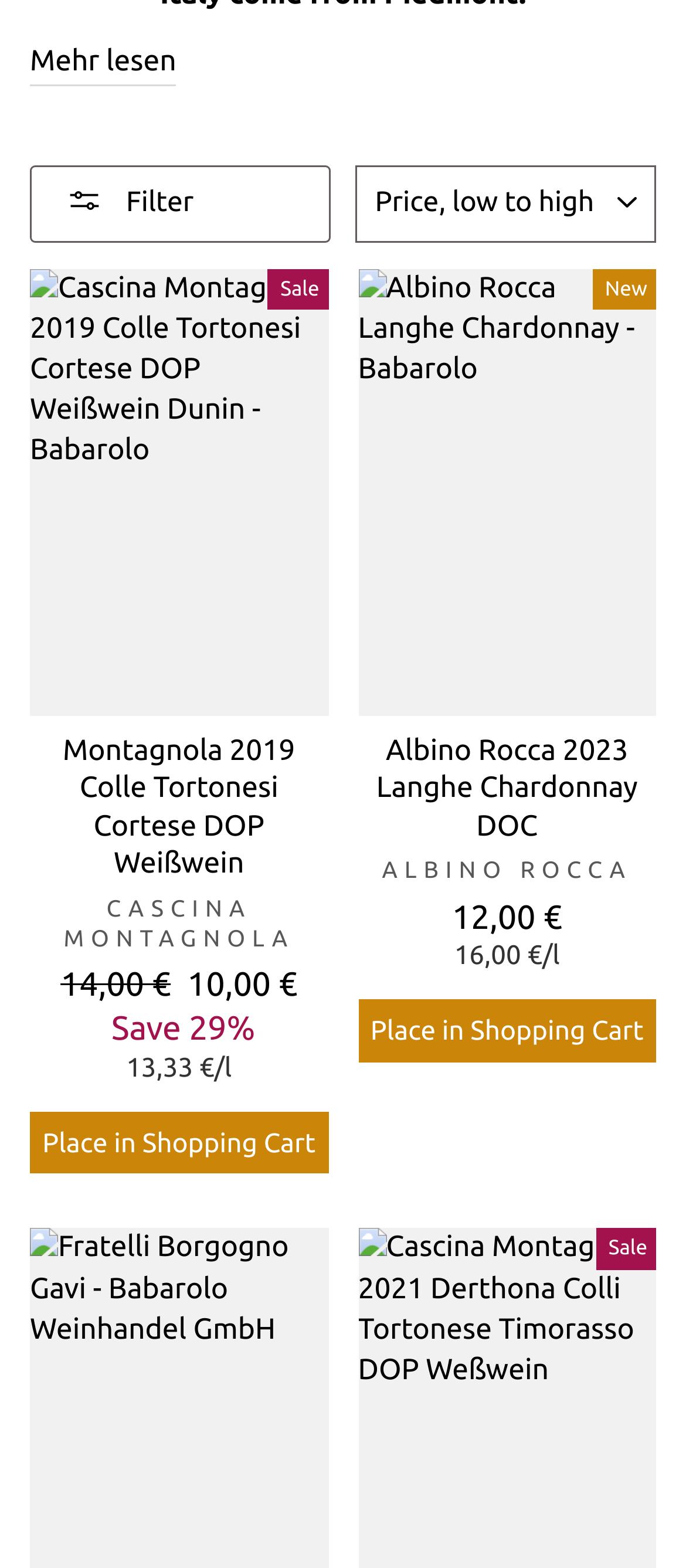Please examine the image and provide a detailed answer to the question: What is the type of the second product?

I found a link element with the text 'Albino Rocca Langhe Chardonnay - Babarolo Albino Rocca 2023 Langhe Chardonnay DOC ALBINO ROCCA 12,00 € 16,00 €/l Place in Shopping Cart' at [0.522, 0.171, 0.956, 0.668]. The type of the product is Langhe Chardonnay.